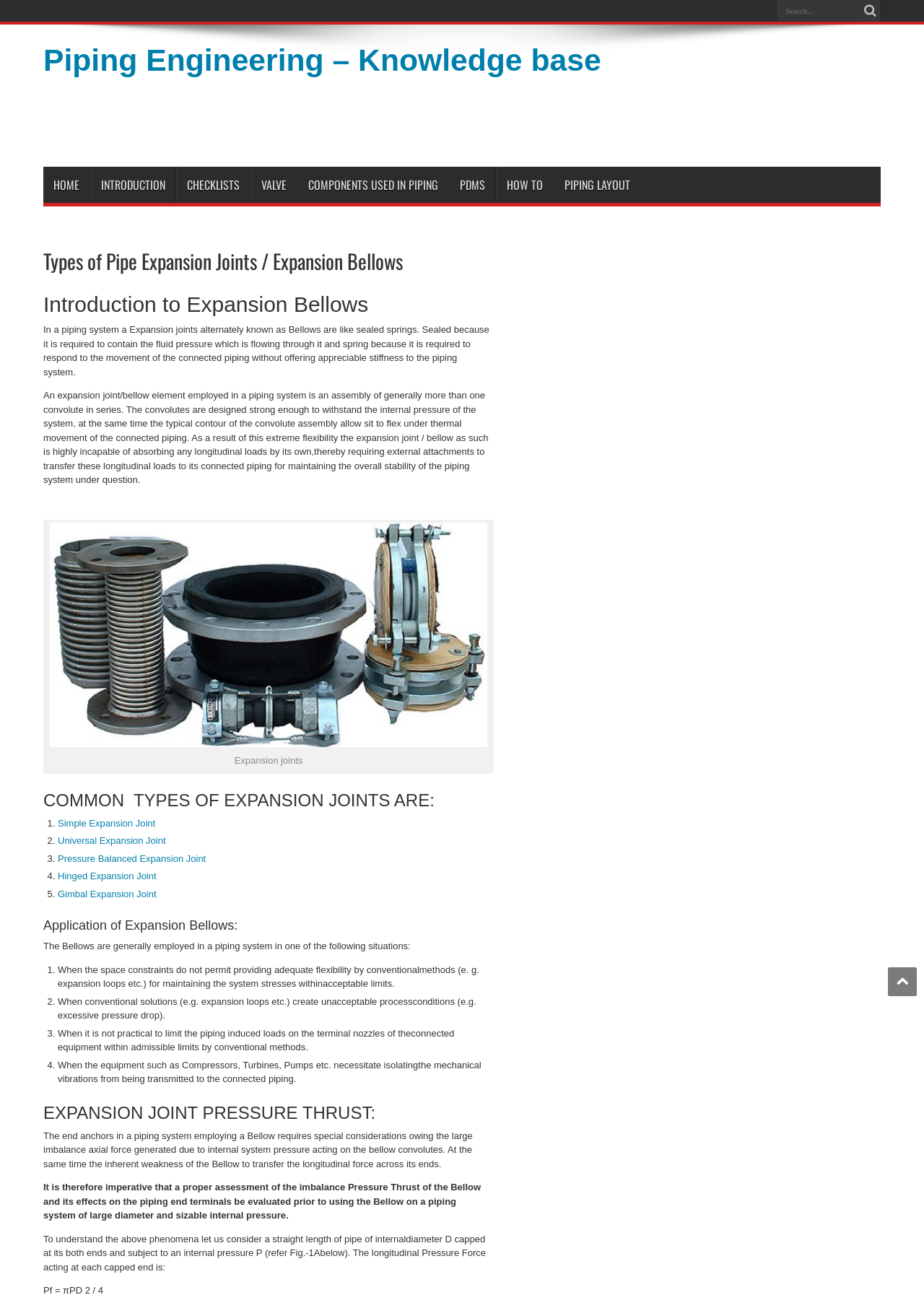Locate the bounding box coordinates of the area to click to fulfill this instruction: "View types of expansion joints". The bounding box should be presented as four float numbers between 0 and 1, in the order [left, top, right, bottom].

[0.047, 0.611, 0.531, 0.625]